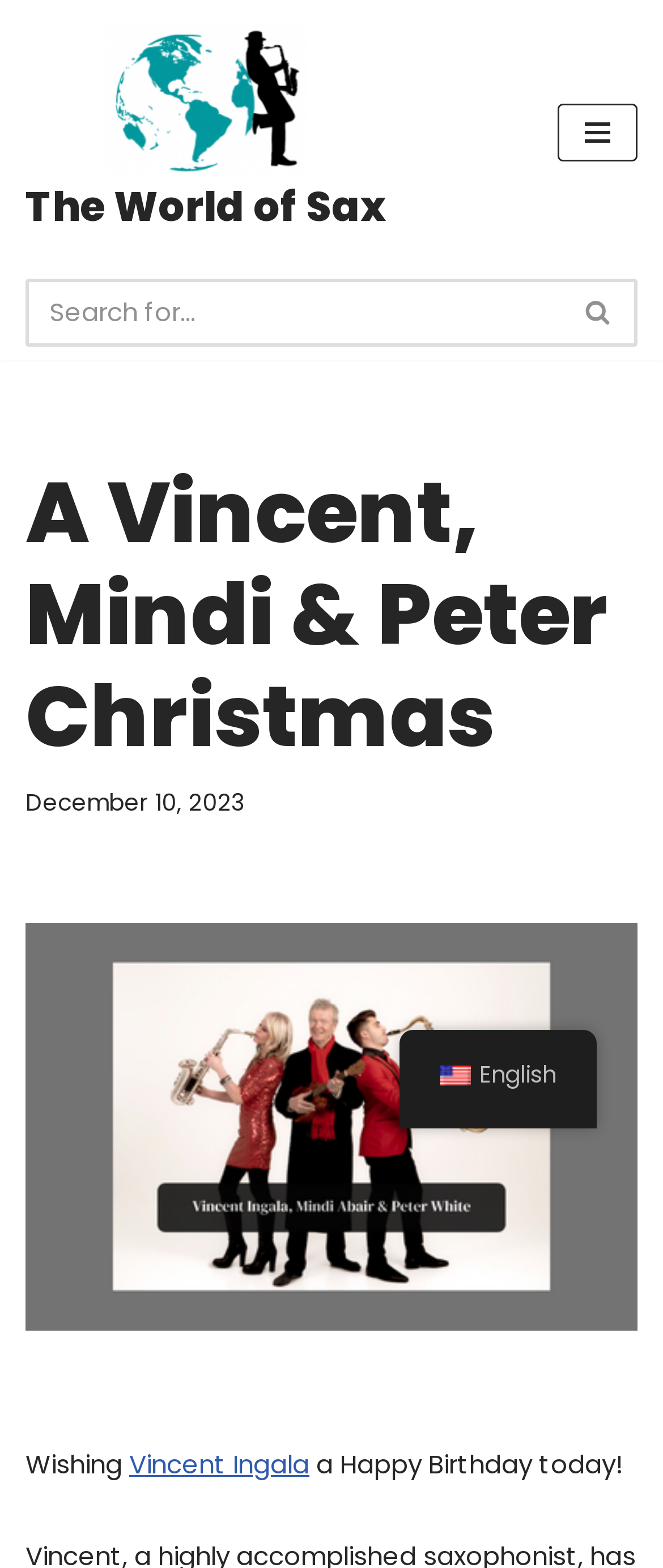Please use the details from the image to answer the following question comprehensively:
What is the name of the saxophonist celebrating a birthday?

I found the answer by looking at the text 'Wishing Vincent Ingala a Happy Birthday today!' which is located at the bottom of the webpage.